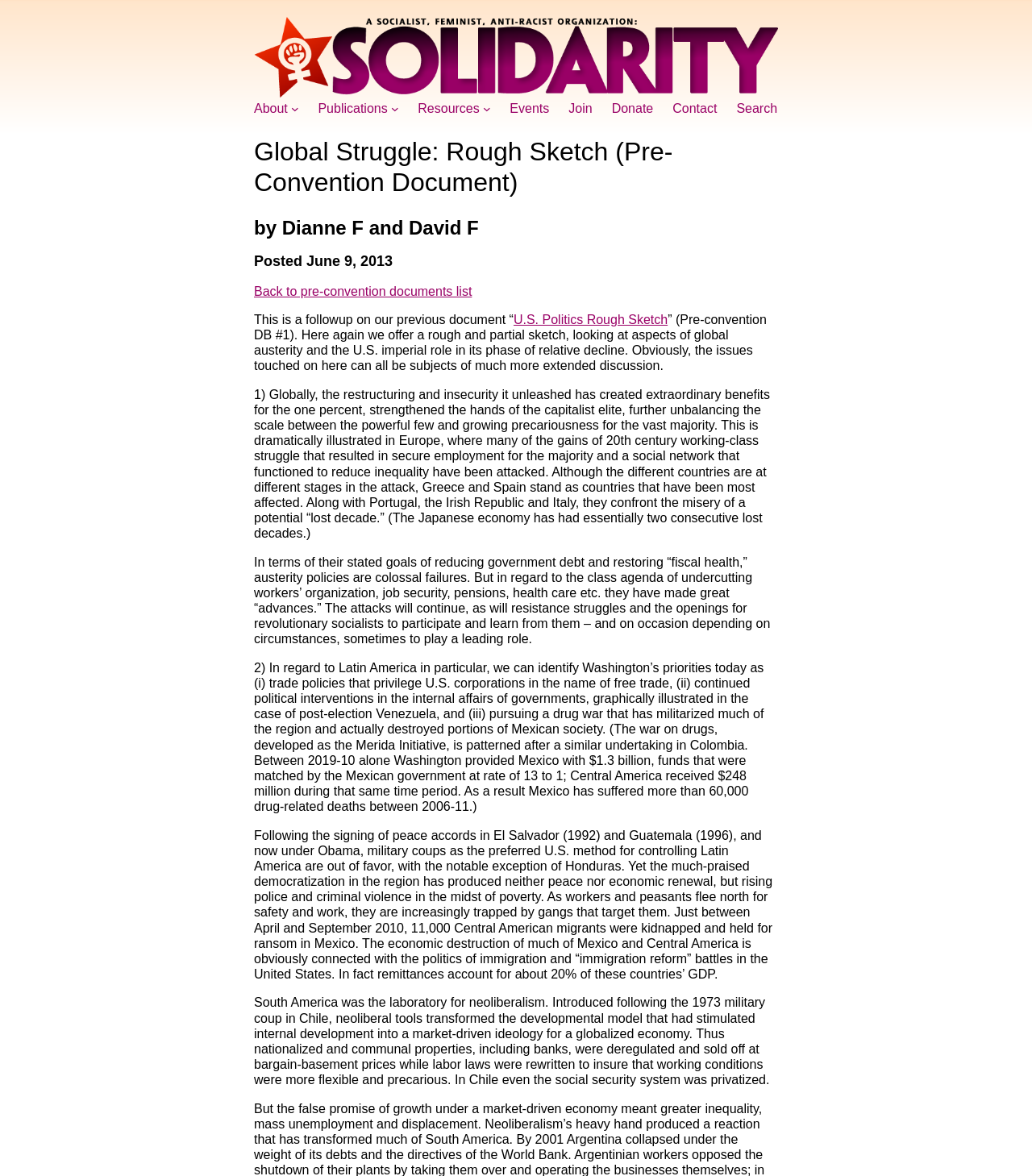Review the image closely and give a comprehensive answer to the question: What is the purpose of the link 'Back to pre-convention documents list'?

The link 'Back to pre-convention documents list' is likely a navigation link that allows the user to go back to the list of pre-convention documents from the current document page.